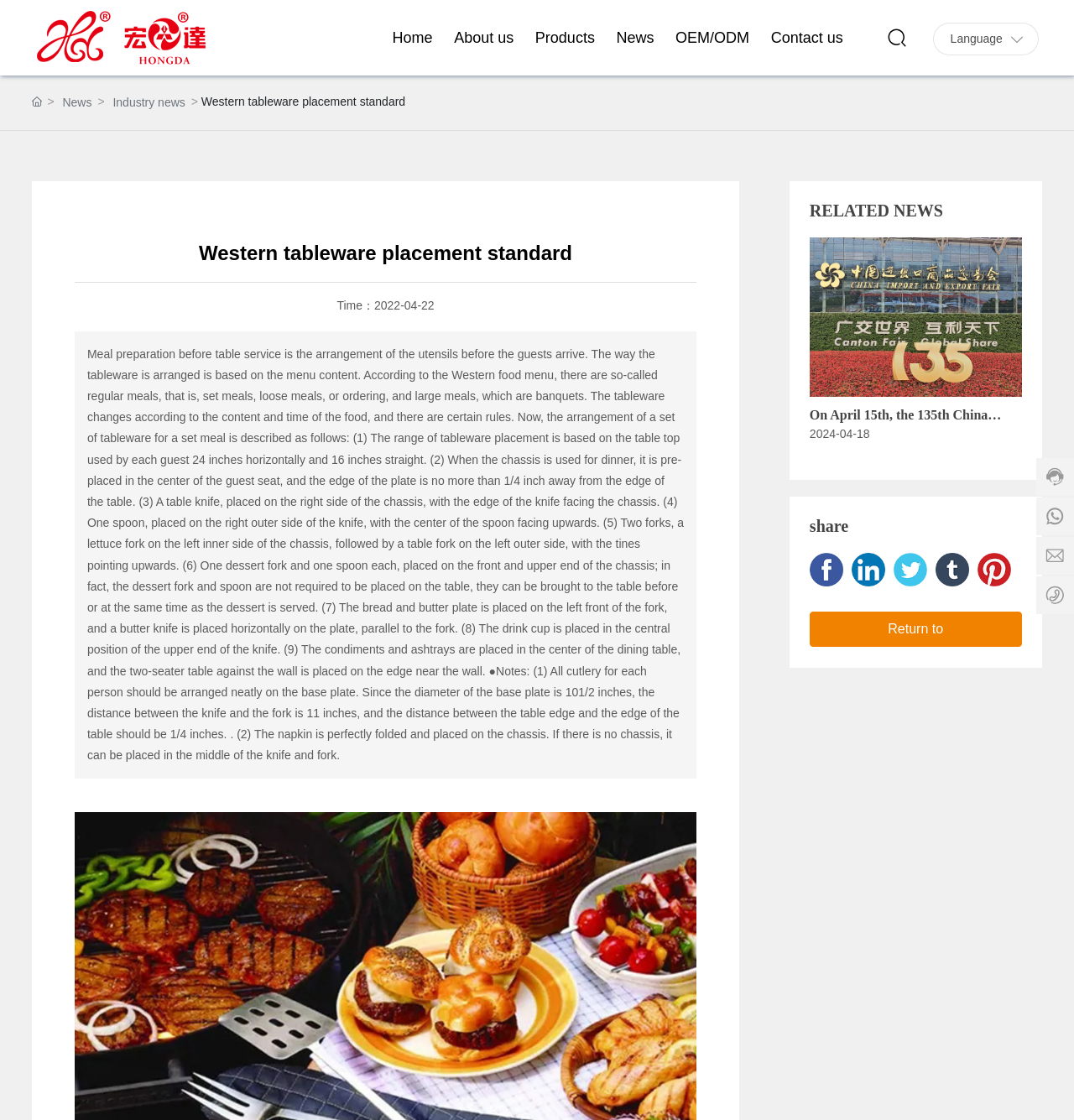Provide the bounding box coordinates of the UI element this sentence describes: "title="Tumblr"".

[0.871, 0.494, 0.902, 0.524]